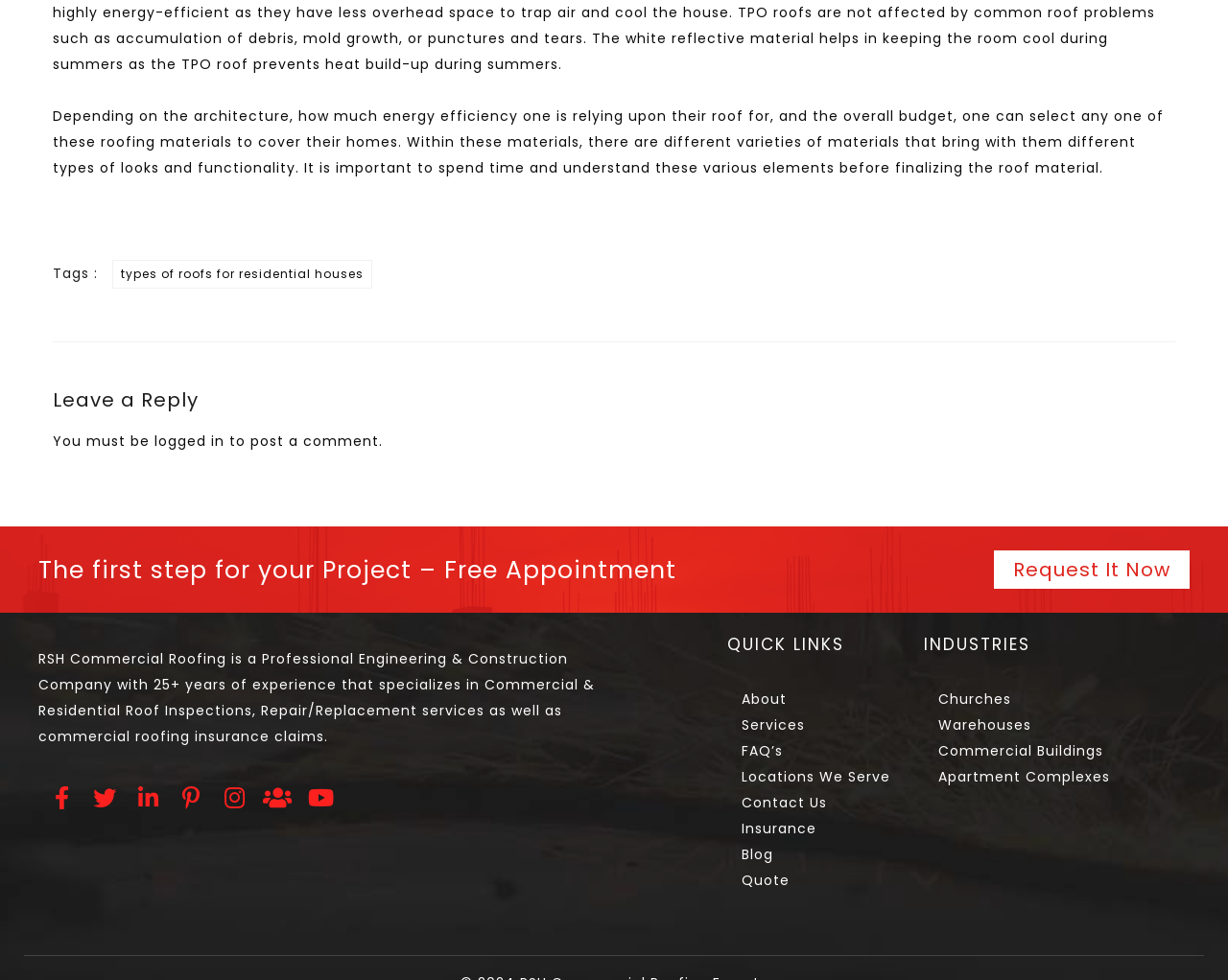Respond with a single word or phrase to the following question:
What is the company's name?

RSH Commercial Roofing